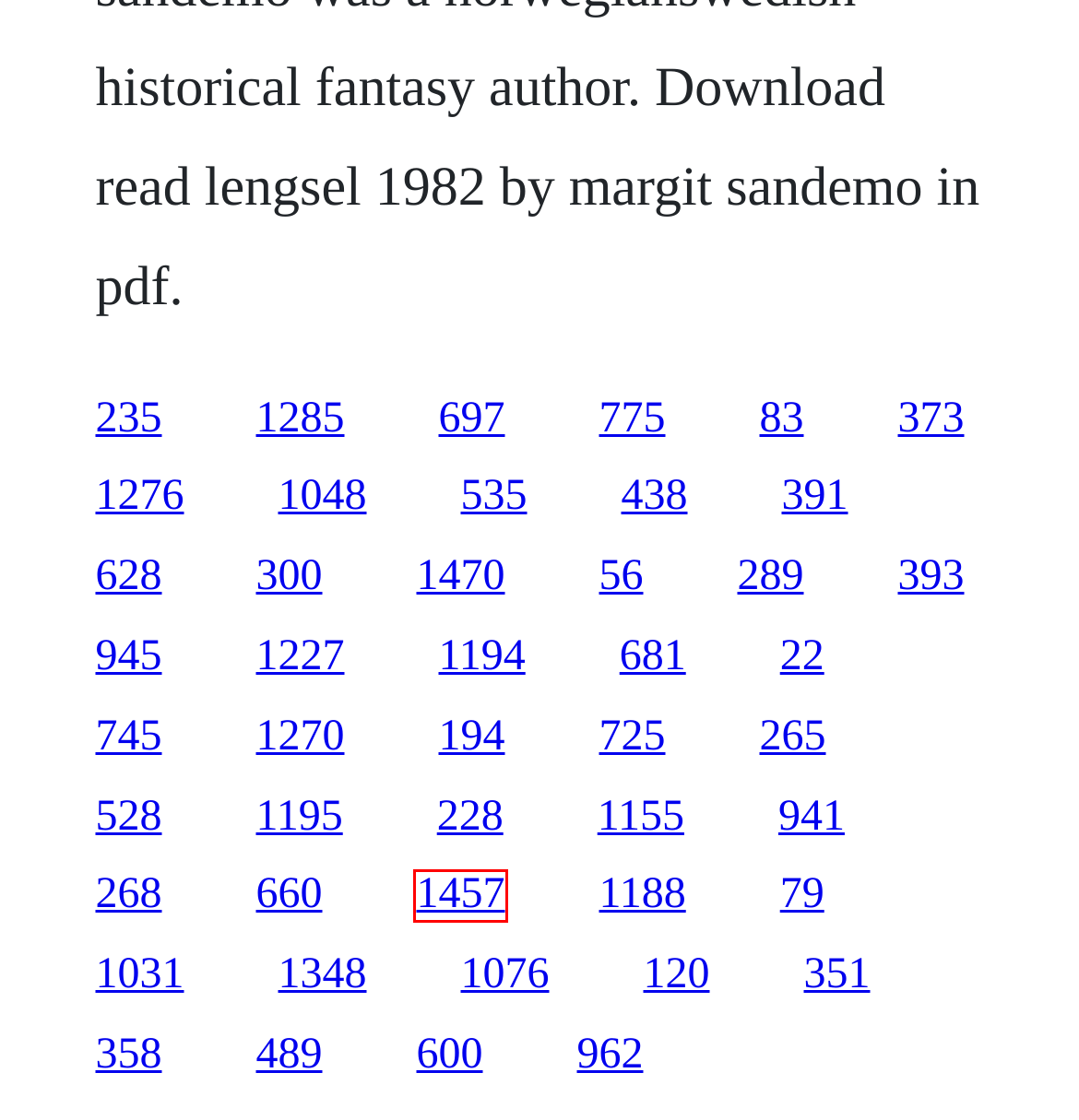You are presented with a screenshot of a webpage containing a red bounding box around an element. Determine which webpage description best describes the new webpage after clicking on the highlighted element. Here are the candidates:
A. John zink combustion handbook
B. Stacked actors guitar pro software
C. Ts group 2 model papers pdf
D. Marukaite chikyuu poland download youtube
E. Htc one sv screen cracked
F. 2016 movie the witch torrent
G. Zero minus zero plus driver
H. Pulitzer prize fiction winners 2016

G